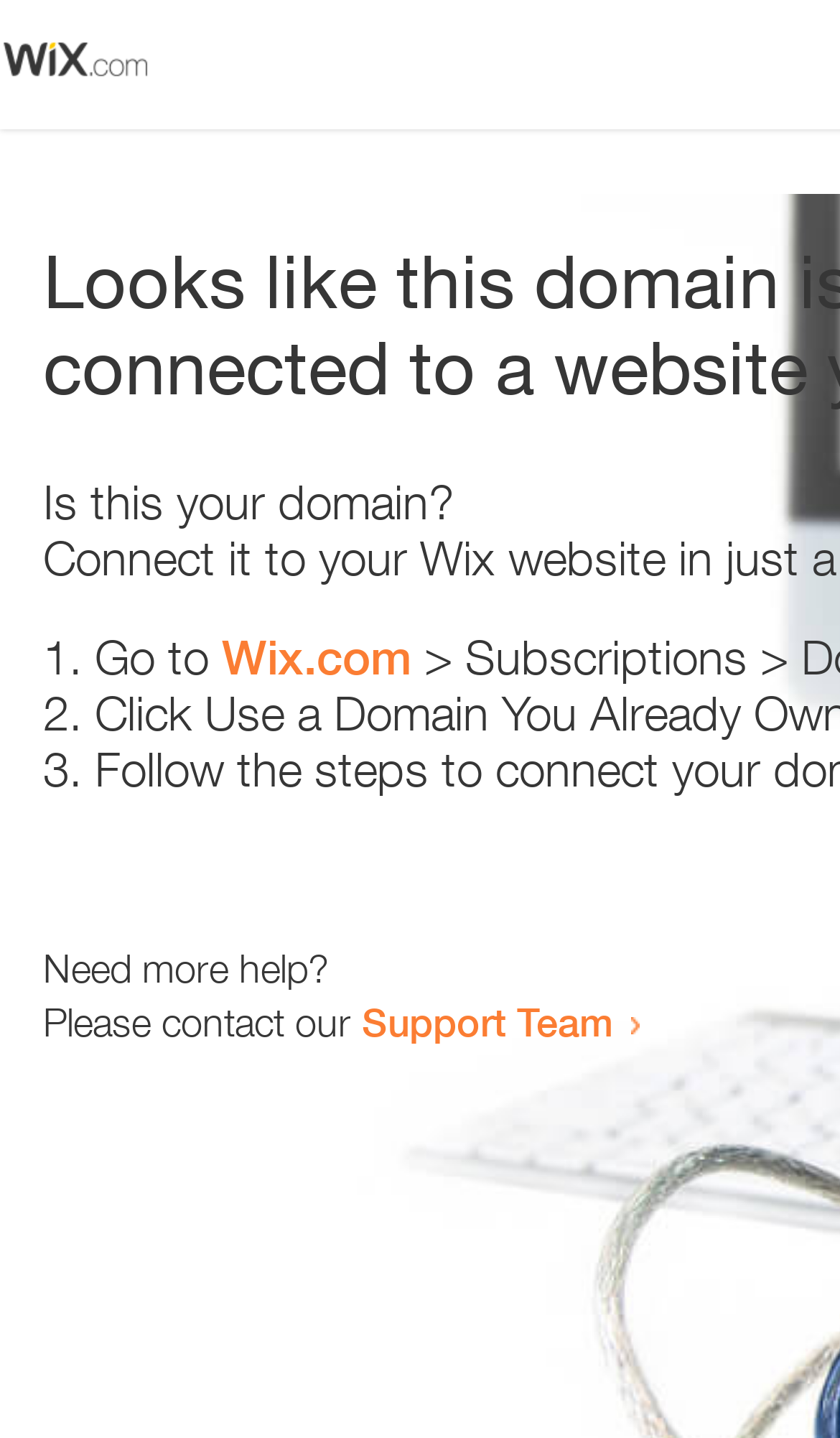Provide the bounding box coordinates of the HTML element described by the text: "Wix.com".

[0.264, 0.438, 0.49, 0.477]